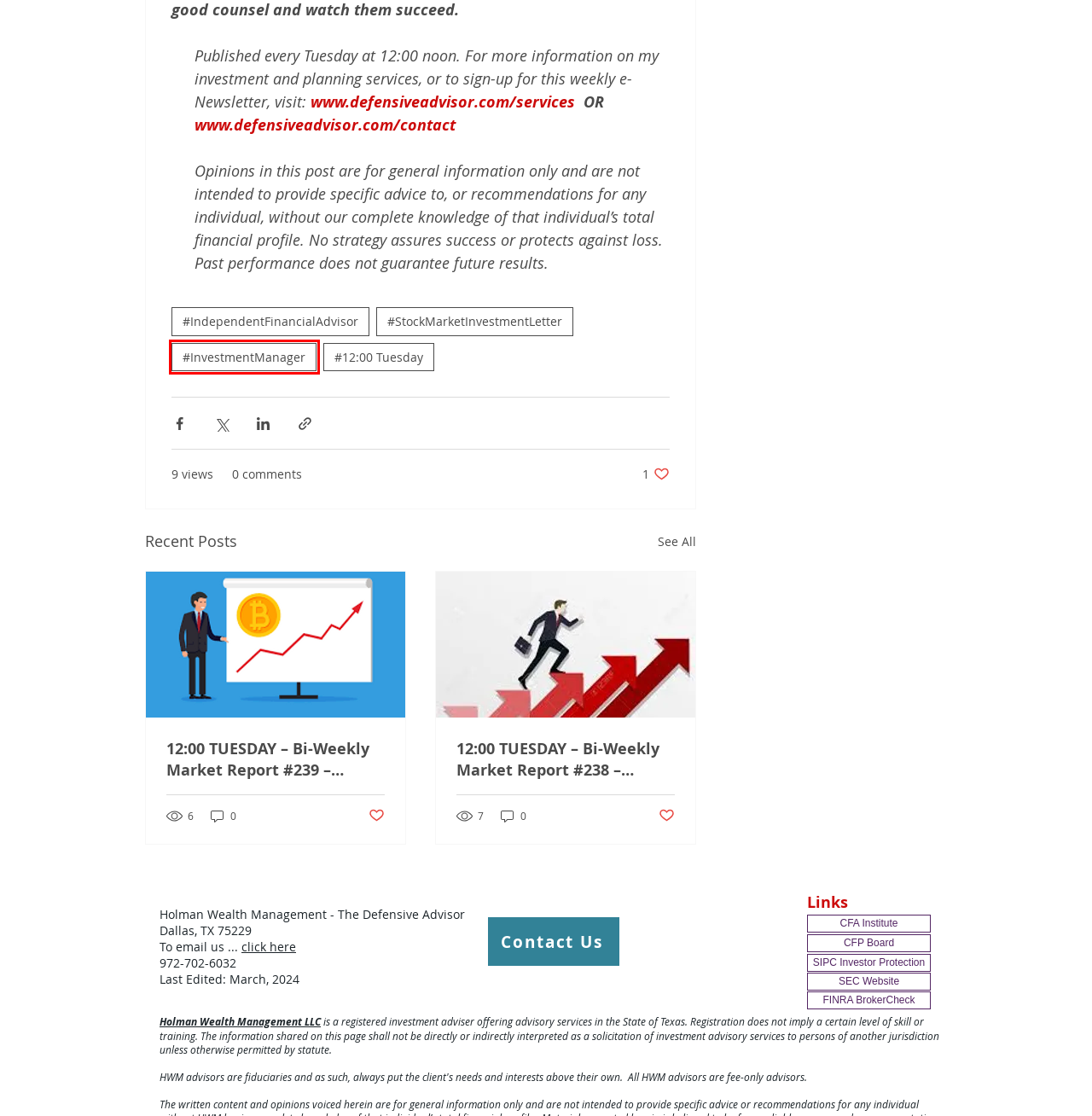You have a screenshot of a webpage with a red rectangle bounding box. Identify the best webpage description that corresponds to the new webpage after clicking the element within the red bounding box. Here are the candidates:
A. Robert Holman | Holman Wealth Management | DefensiveAdvisor.com
B. CFA Institute
C. 12:00 TUESDAY – Bi-Weekly Market Report #238 – 5/28/24
D. 12:00 TUESDAY – Bi-Weekly Market Report #239 – 6/11/24
E. #InvestmentManager | DefensiveAdvisor.com
F. #StockMarketInvestmentLetter | DefensiveAdvisor.com
G. #IndependentFinancialAdvisor | DefensiveAdvisor.com
H. #12:00 Tuesday | DefensiveAdvisor.com

E